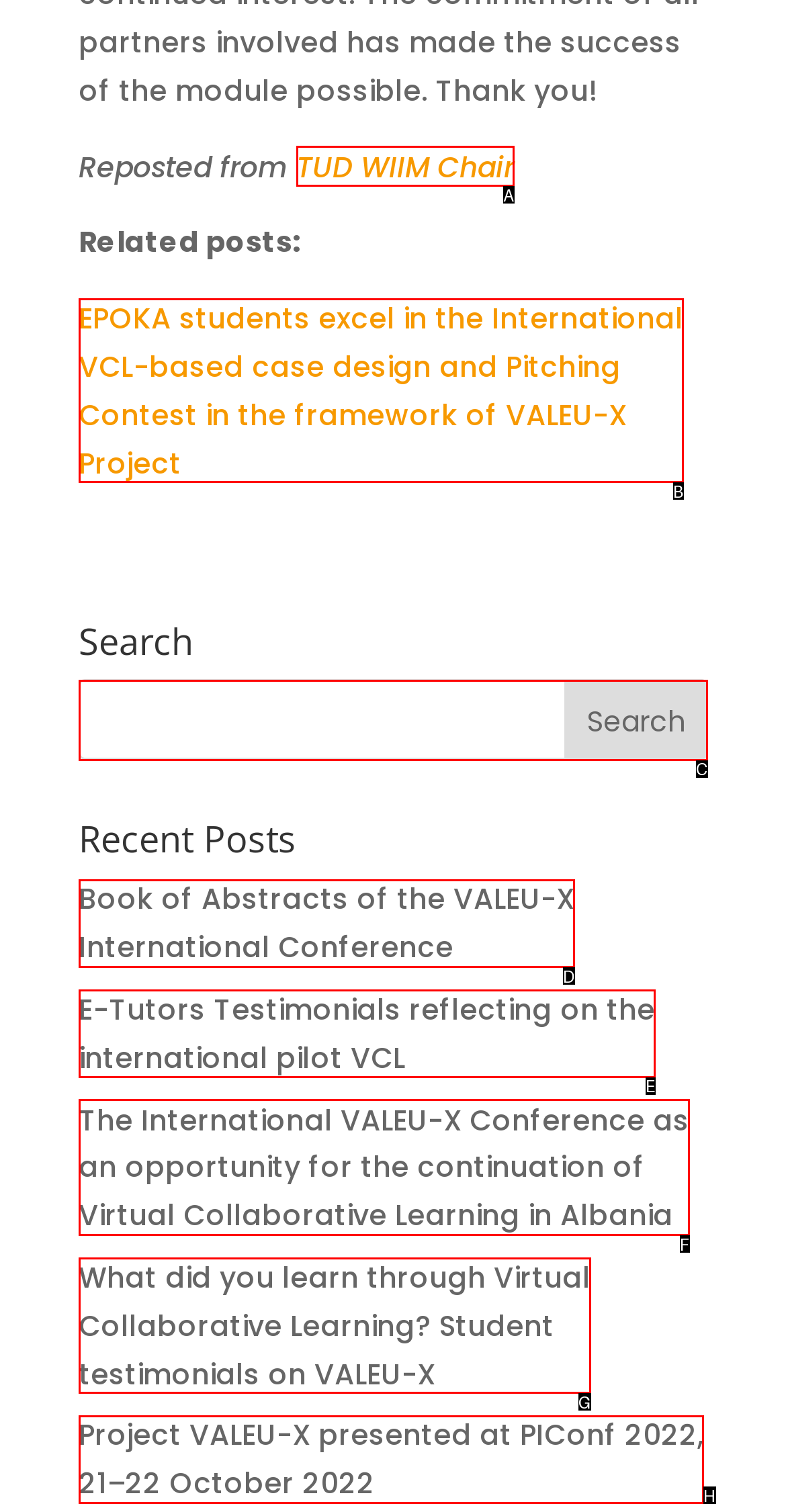Pinpoint the HTML element that fits the description: TUD WIIM Chair
Answer by providing the letter of the correct option.

A